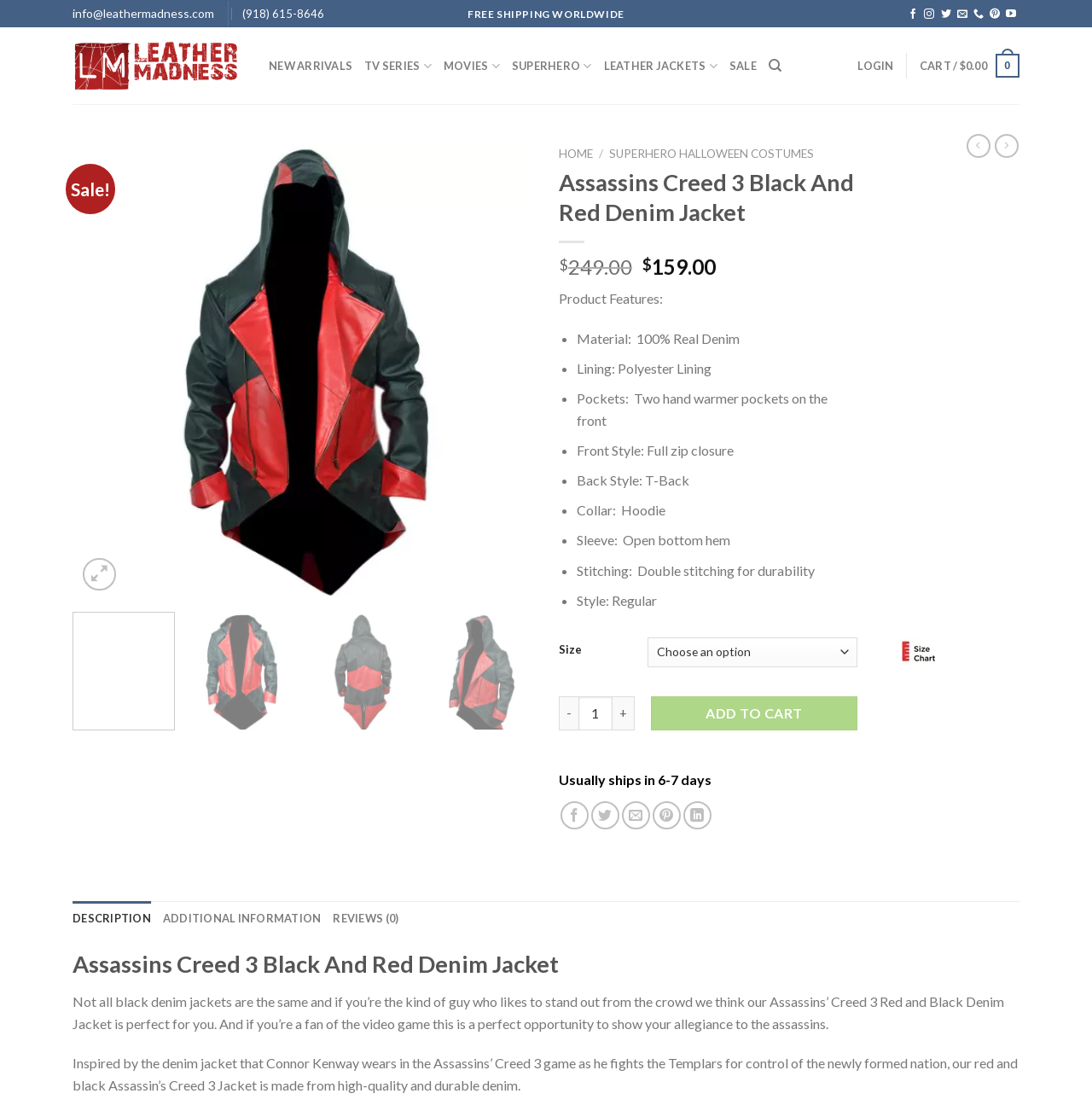Given the element description, predict the bounding box coordinates in the format (top-left x, top-left y, bottom-right x, bottom-right y), using floating point numbers between 0 and 1: Pangea Chiropractic

None